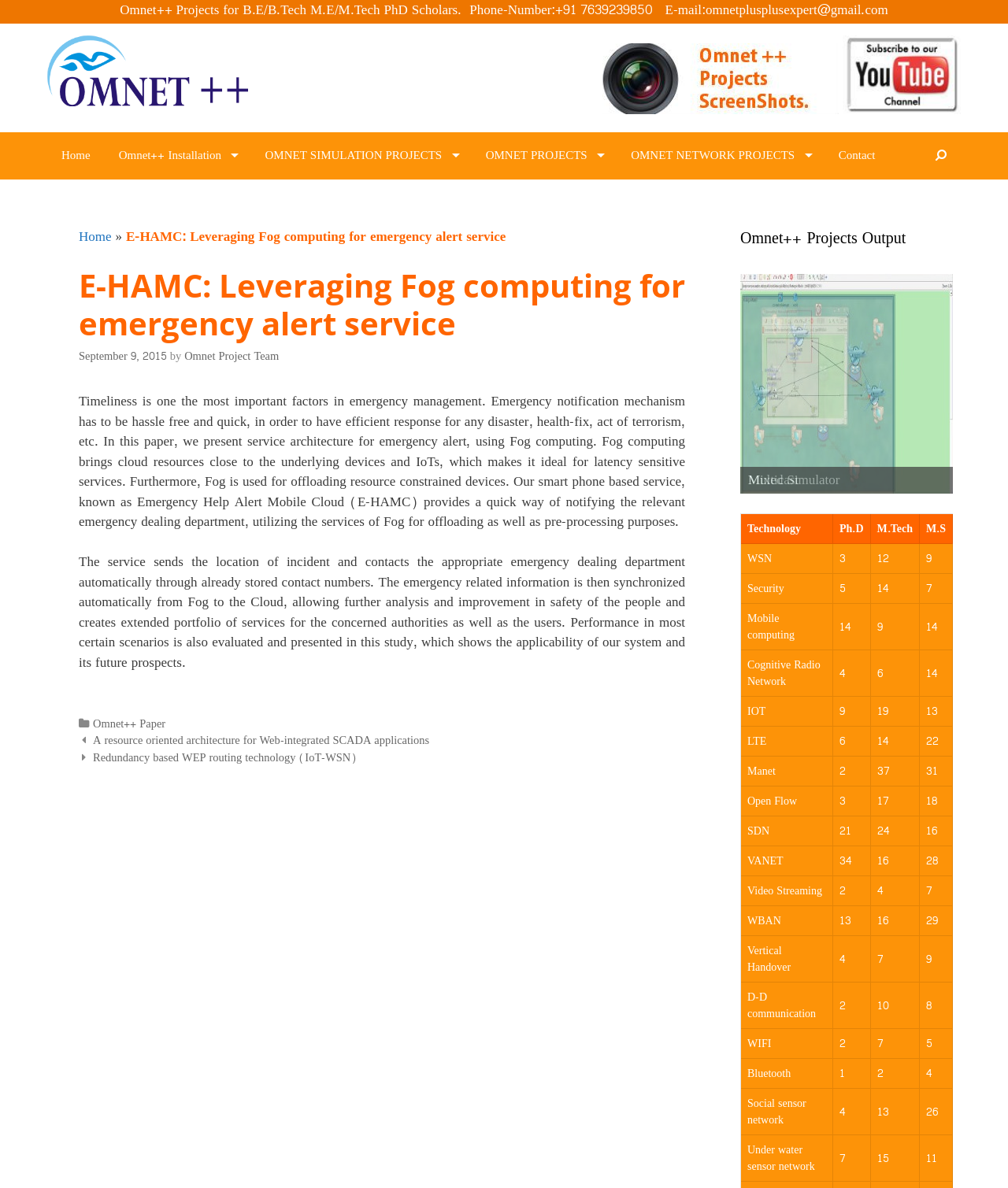Offer a meticulous description of the webpage's structure and content.

This webpage is about E-HAMC, a service that leverages fog computing for emergency alert services. The page has a navigation menu at the top with links to "Home", "Omnet++ Installation", "OMNET SIMULATION PROJECTS", "OMNET PROJECTS", "OMNET NETWORK PROJECTS", and "Contact". There is also a search bar at the top right corner.

Below the navigation menu, there is a main content area that takes up most of the page. The content is divided into two sections. The left section has a heading "E-HAMC: Leveraging Fog computing for emergency alert service" and a brief description of the service. The description explains that the service provides a quick way of notifying the relevant emergency dealing department, utilizing the services of Fog for offloading as well as pre-processing purposes.

The right section has a heading "Omnet++ Projects Output" and a slideshow with multiple slides. Each slide has an image and a table with four columns: "Technology", "Ph.D", "M.Tech", and "M.S". The table has five rows, each representing a different technology, including WSN, Security, Mobile computing, Cognitive Radio Network, and IOT.

There are also several links and images scattered throughout the page, including links to "omnet++ Projects" and "omnet++ Projects Videos", as well as images with captions such as "omnet++ Projects" and "Multicast". At the bottom of the page, there is a footer with links to categories and a post navigation section with links to previous and next posts.